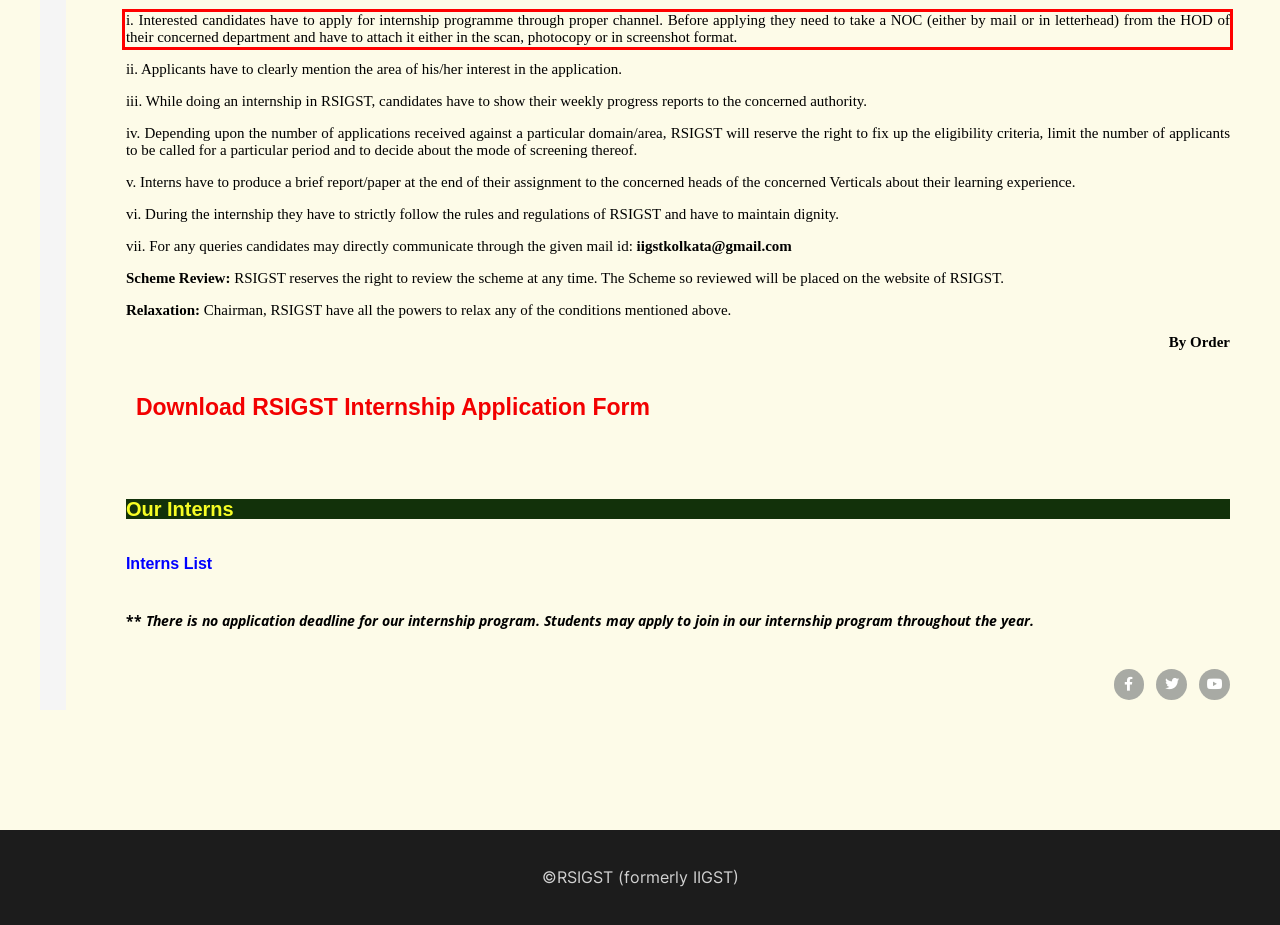Given a screenshot of a webpage containing a red bounding box, perform OCR on the text within this red bounding box and provide the text content.

i. Interested candidates have to apply for internship programme through proper channel. Before applying they need to take a NOC (either by mail or in letterhead) from the HOD of their concerned department and have to attach it either in the scan, photocopy or in screenshot format.